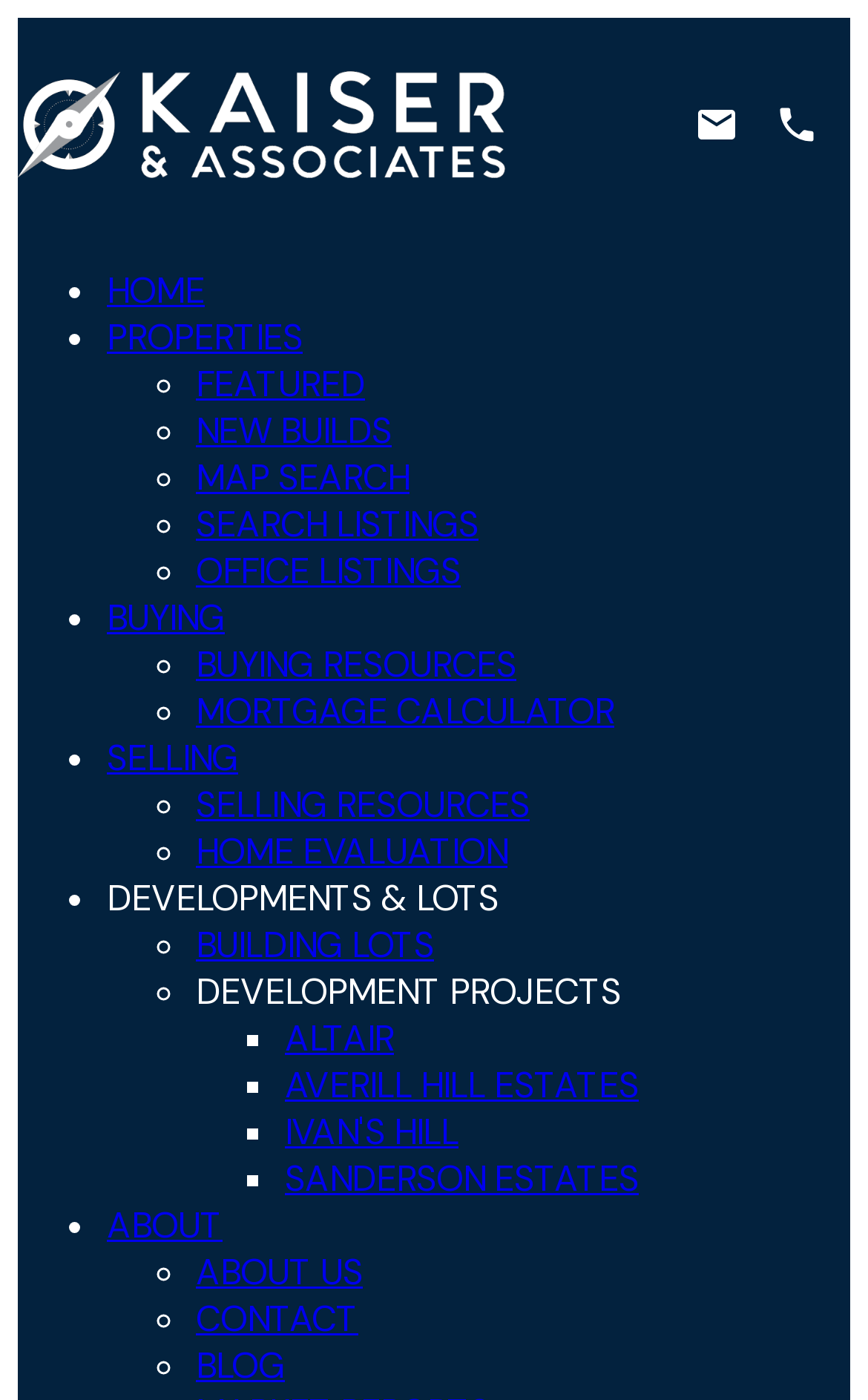Summarize the webpage with a detailed and informative caption.

This webpage appears to be a real estate agent's website, specifically showcasing a sold property at 278 Edgewood Cres in Duncan. The page is divided into two main sections: a top navigation menu and a main content area.

At the top, there is a horizontal navigation menu with seven main items: HOME, PROPERTIES, BUYING, SELLING, DEVELOPMENTS & LOTS, ABOUT, and a few social media links. Each of these main items has a dropdown menu with several sub-items, providing access to various resources, tools, and listings related to real estate.

Below the navigation menu, there is a prominent section highlighting the sold property, featuring a link to "See details here" and an image. To the right of this section, there is another link and image, possibly related to the property or the agent's services.

The overall layout is organized, with clear headings and concise text, making it easy to navigate and find relevant information.